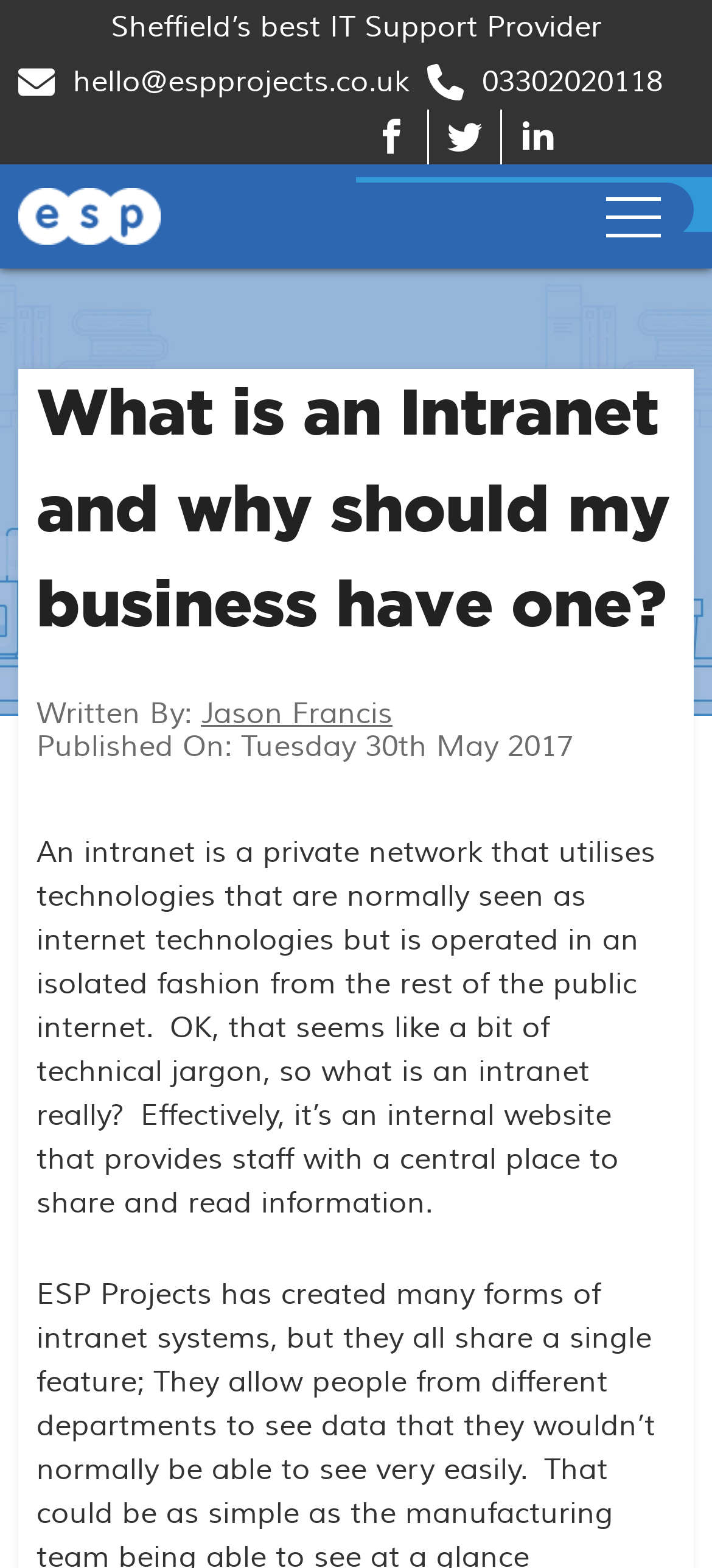Create a detailed summary of the webpage's content and design.

The webpage is about ESP Projects, a Sheffield-based IT support provider, and it discusses what an intranet system is and why a business should have one, including its benefits and pitfalls. 

At the top left of the page, there is a logo of ESP Projects, accompanied by the company's contact information, including an email address and a phone number. On the right side of the top section, there are three social media icons. 

Below the top section, there is a heading that reads "What is an Intranet and why should my business have one?" followed by the author's name, Jason Francis, and the publication date, Tuesday 30th May 2017. 

The main content of the page is a text that explains what an intranet is, describing it as a private network that utilizes internet technologies but operates in isolation from the public internet. The text further explains that an intranet is effectively an internal website that provides staff with a central place to share and read information.